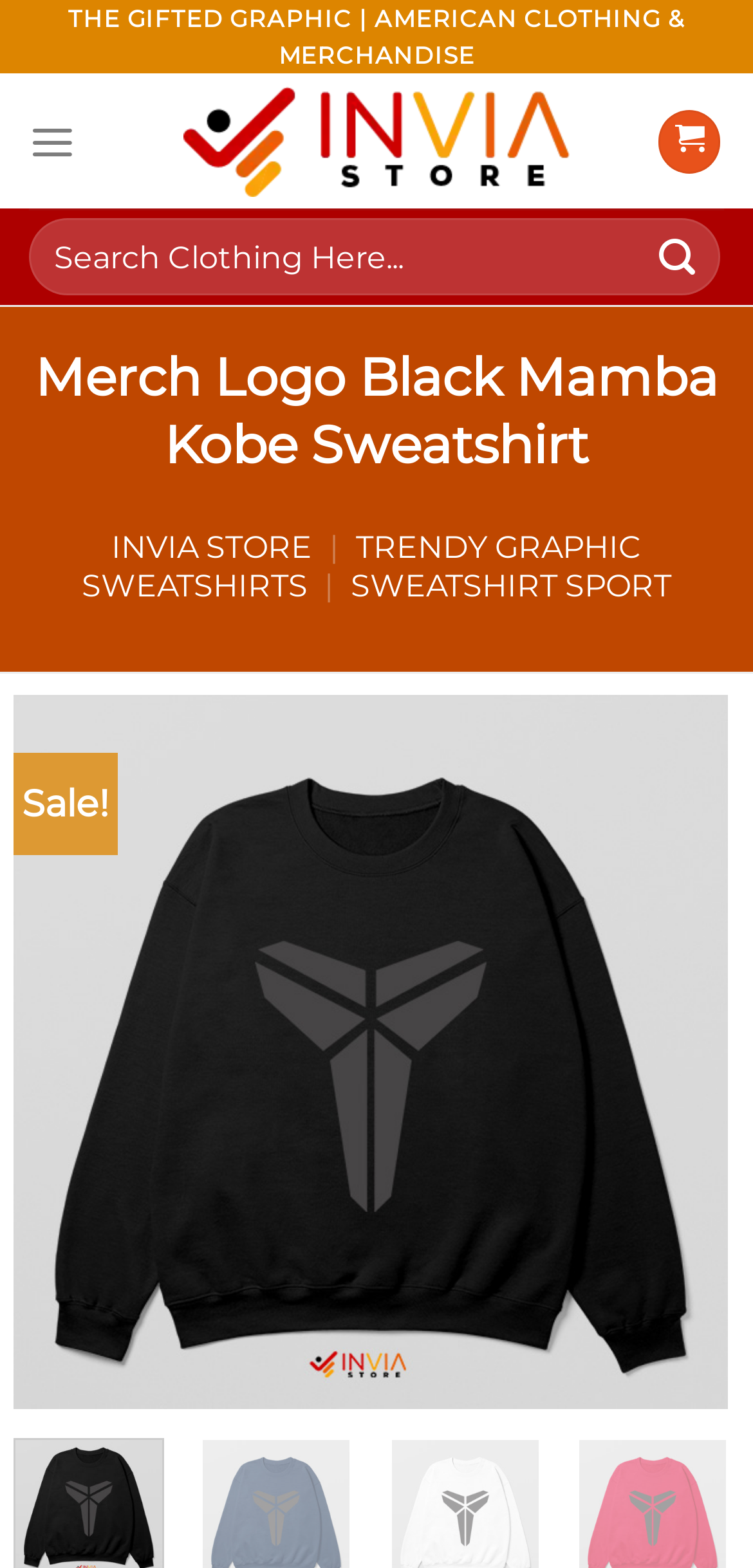Kindly determine the bounding box coordinates for the area that needs to be clicked to execute this instruction: "Go to INVIA STORE".

[0.244, 0.055, 0.756, 0.126]